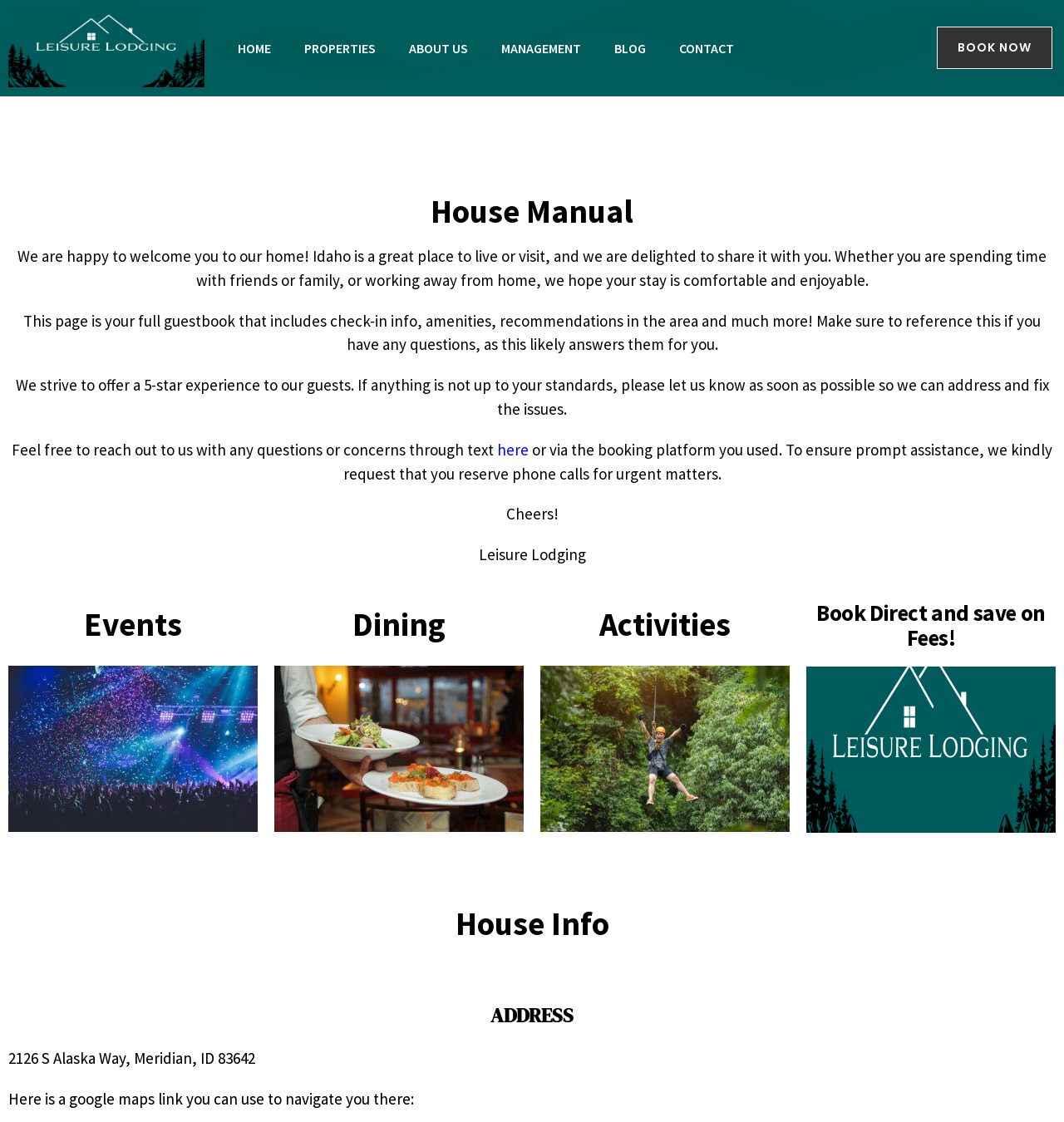Please identify the bounding box coordinates of the element that needs to be clicked to execute the following command: "Click on the Events link". Provide the bounding box using four float numbers between 0 and 1, formatted as [left, top, right, bottom].

[0.079, 0.538, 0.171, 0.575]